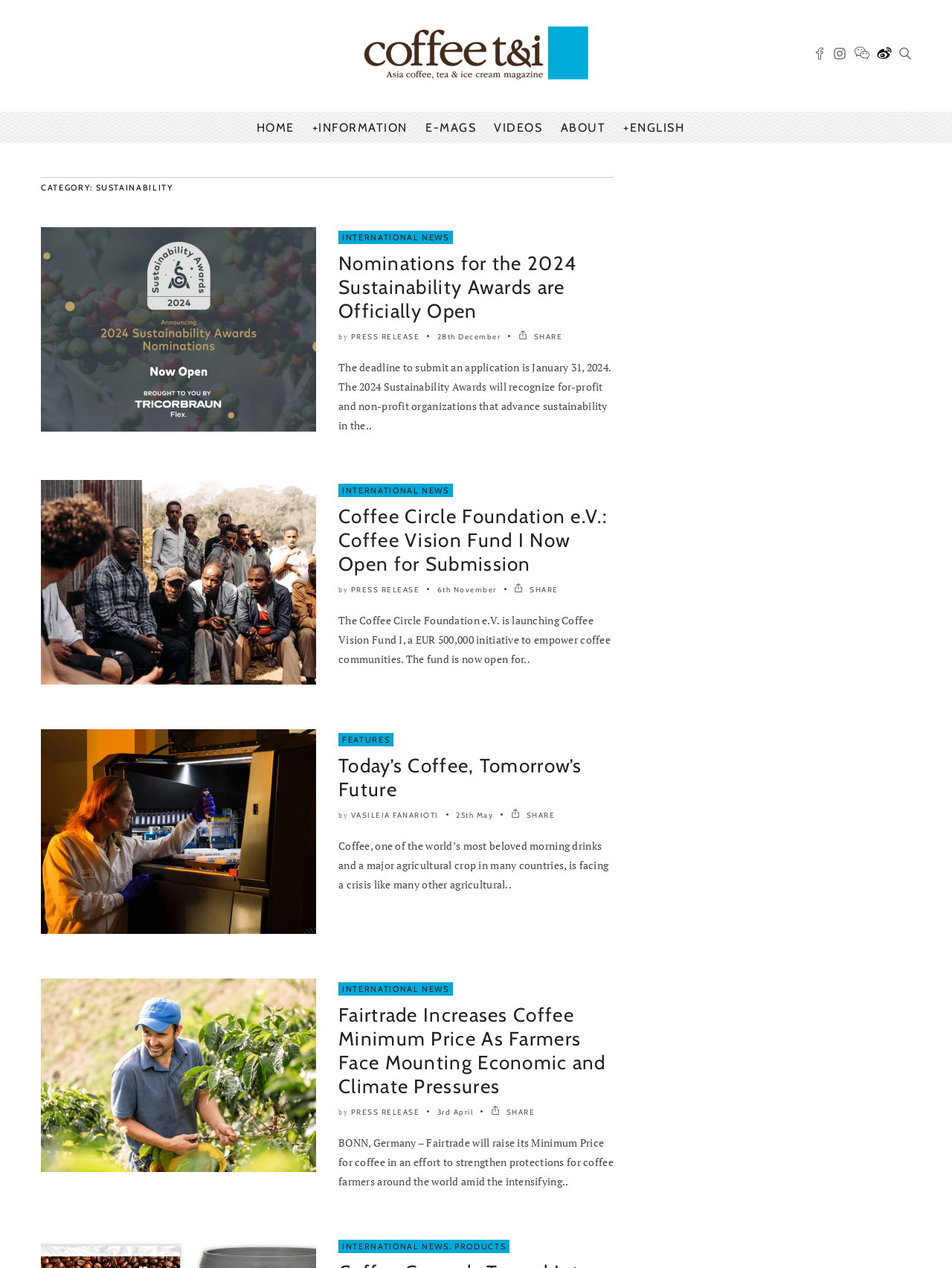Determine the coordinates of the bounding box for the clickable area needed to execute this instruction: "View the article about Today’s Coffee, Tomorrow’s Future".

[0.355, 0.594, 0.612, 0.632]